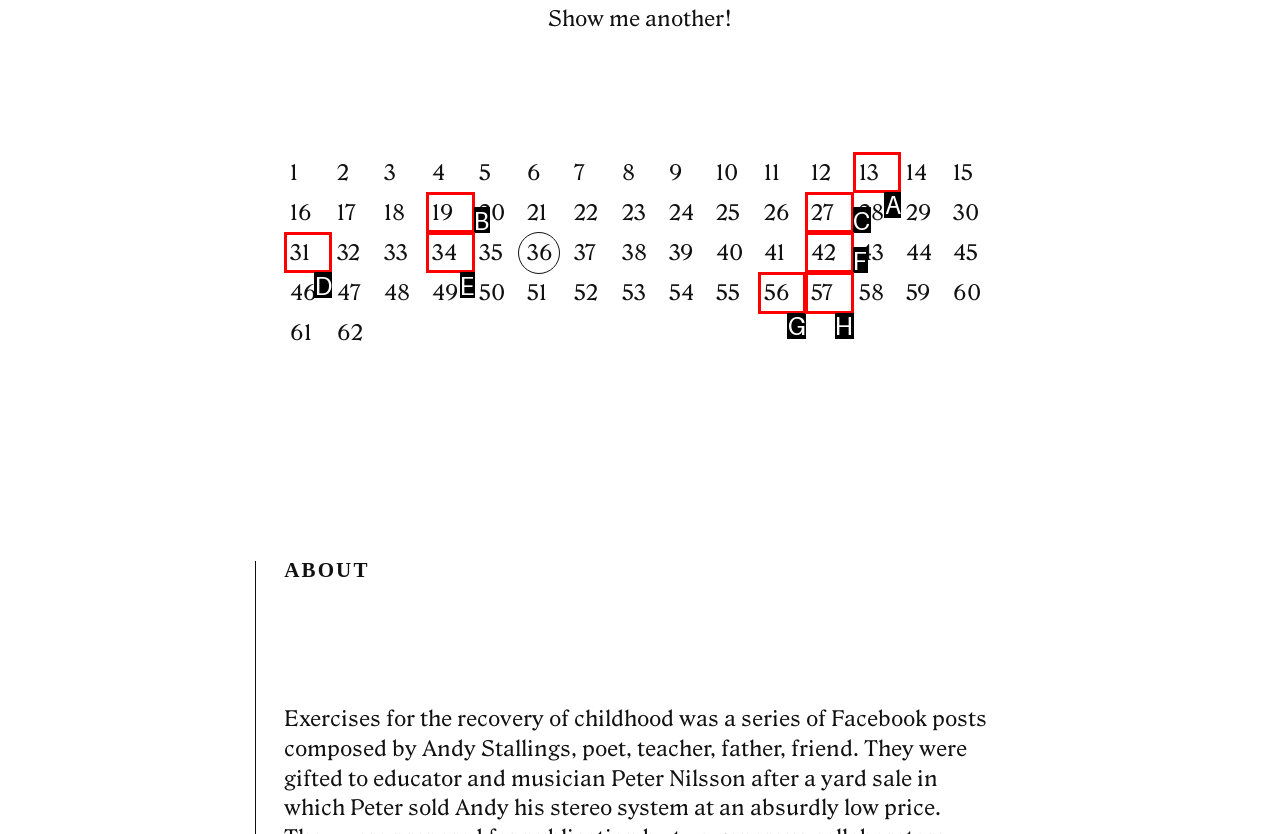Choose the letter of the UI element that aligns with the following description: 34
State your answer as the letter from the listed options.

E